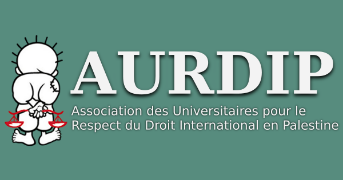Offer a detailed caption for the image presented.

The image displays the logo of AURDIP (Association des Universitaires pour le Respect du Droit International en Palestine), characterized by its distinctive design featuring a stylized child holding scales of justice, symbolizing the organization's advocacy for the respect of international law in relation to Palestine. The organization aims to unify academic voices to address issues regarding human rights and international law in the context of the Israeli-Palestinian conflict. The logo is set against a muted green background, emphasizing the seriousness of the organization's mission.